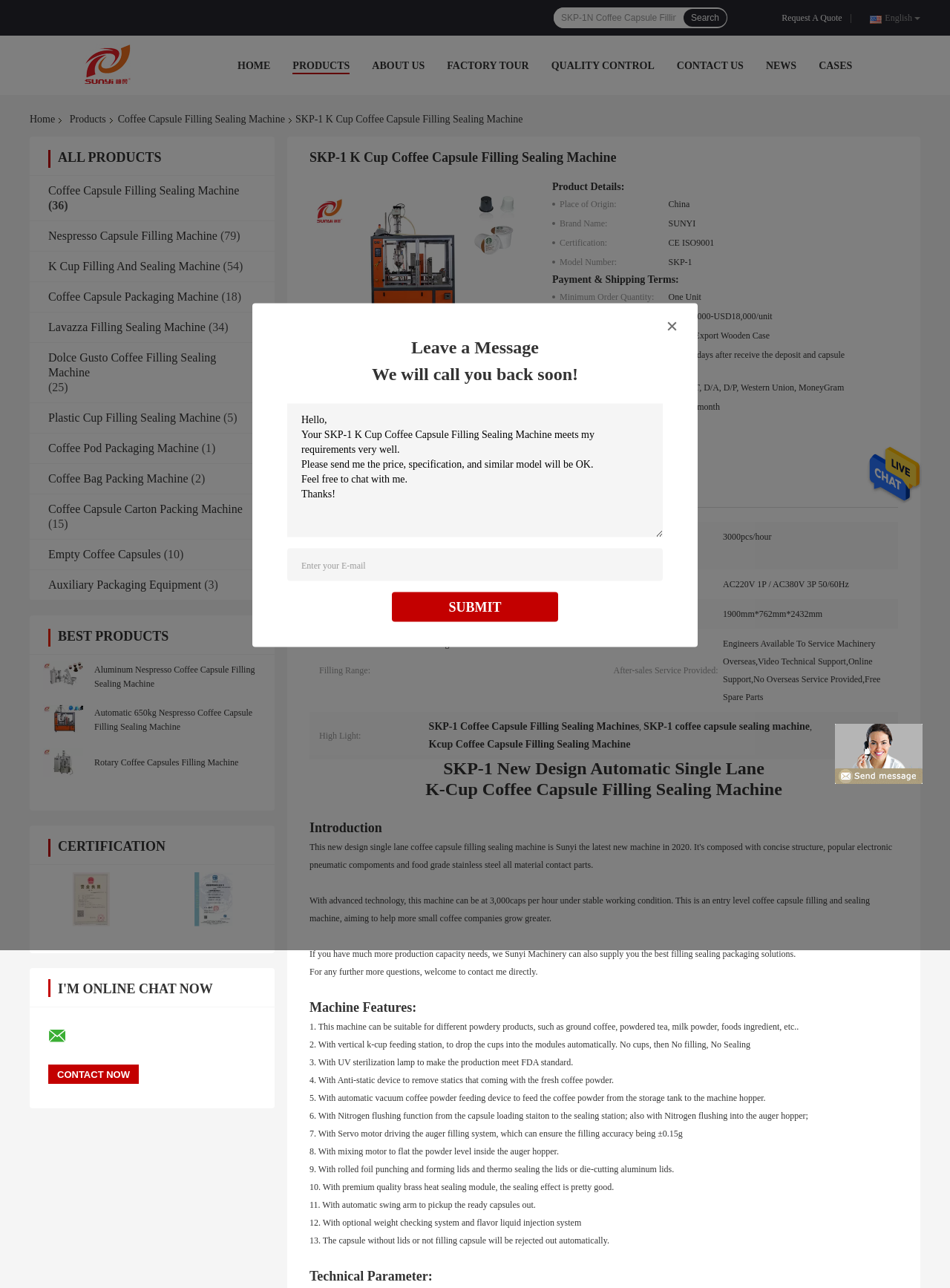Based on the image, give a detailed response to the question: What is the company name of the website owner?

The company name of the website owner is Jiangsu Sunyi Machinery Co., Ltd., as indicated by the link 'Jiangsu Sunyi Machinery Co., Ltd.' at the top left corner of the webpage, which suggests that the company is the owner of the website.